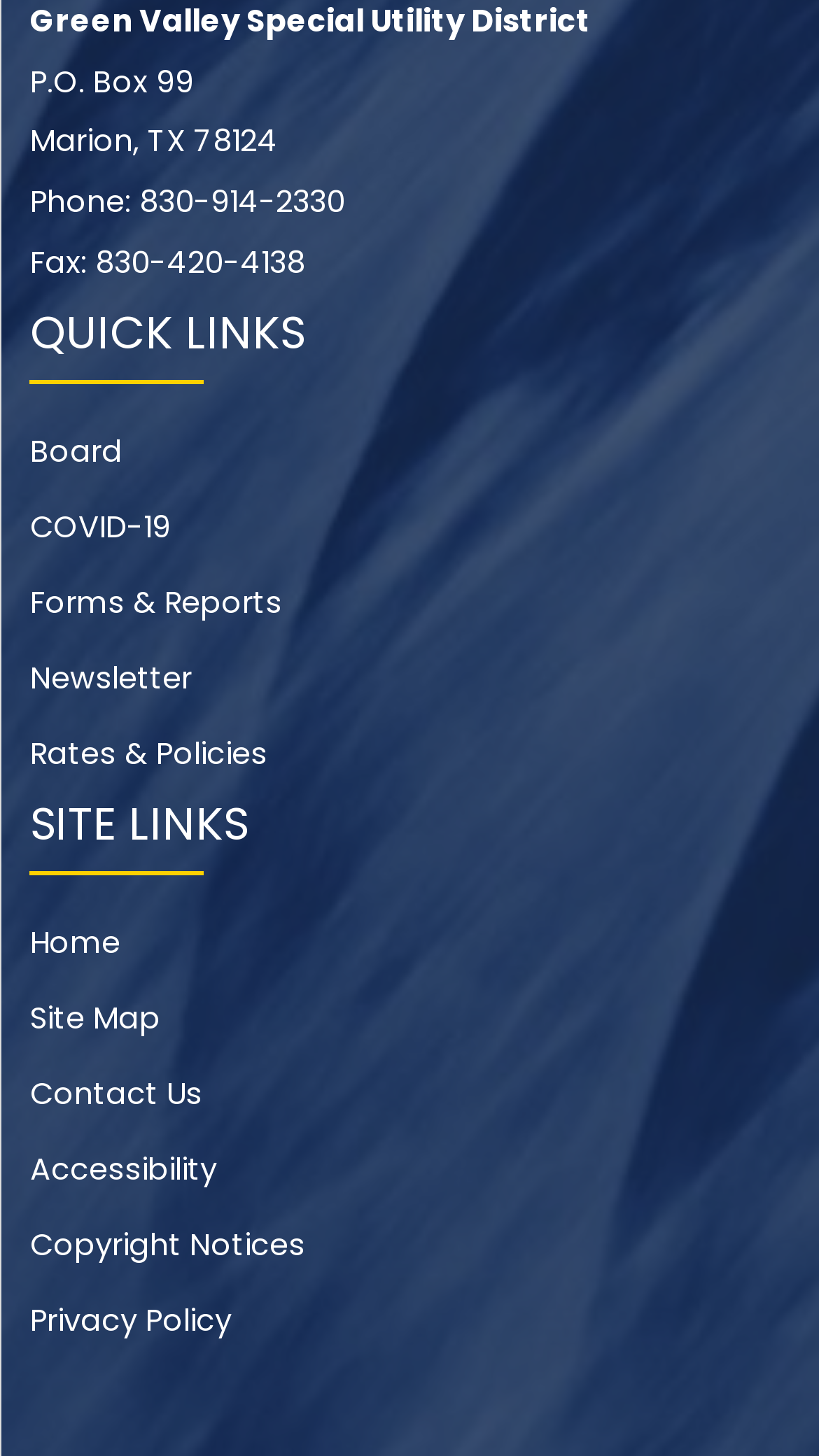Please provide the bounding box coordinates in the format (top-left x, top-left y, bottom-right x, bottom-right y). Remember, all values are floating point numbers between 0 and 1. What is the bounding box coordinate of the region described as: Newsletter

[0.037, 0.451, 0.234, 0.48]